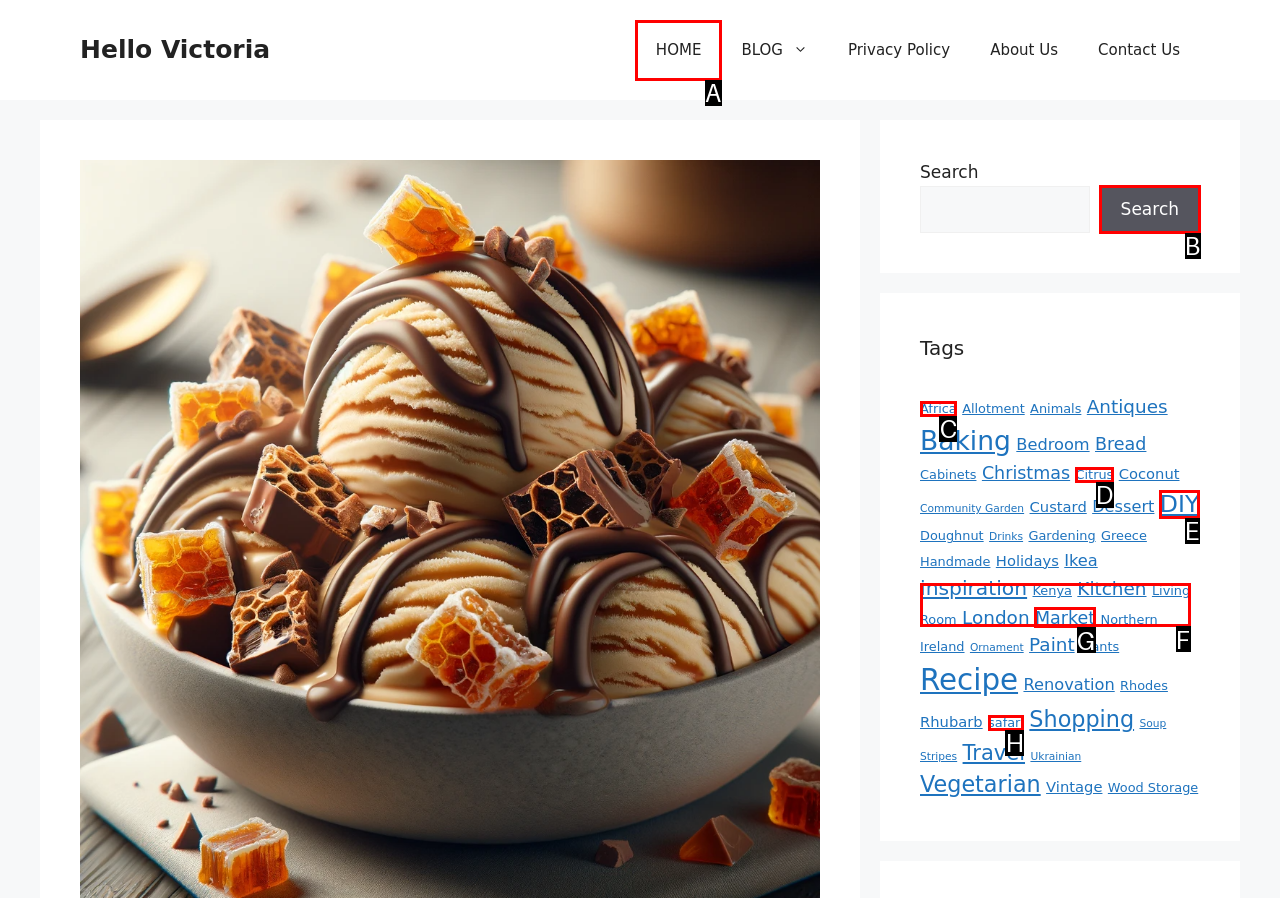Determine the letter of the UI element that you need to click to perform the task: Read about DIY projects.
Provide your answer with the appropriate option's letter.

E